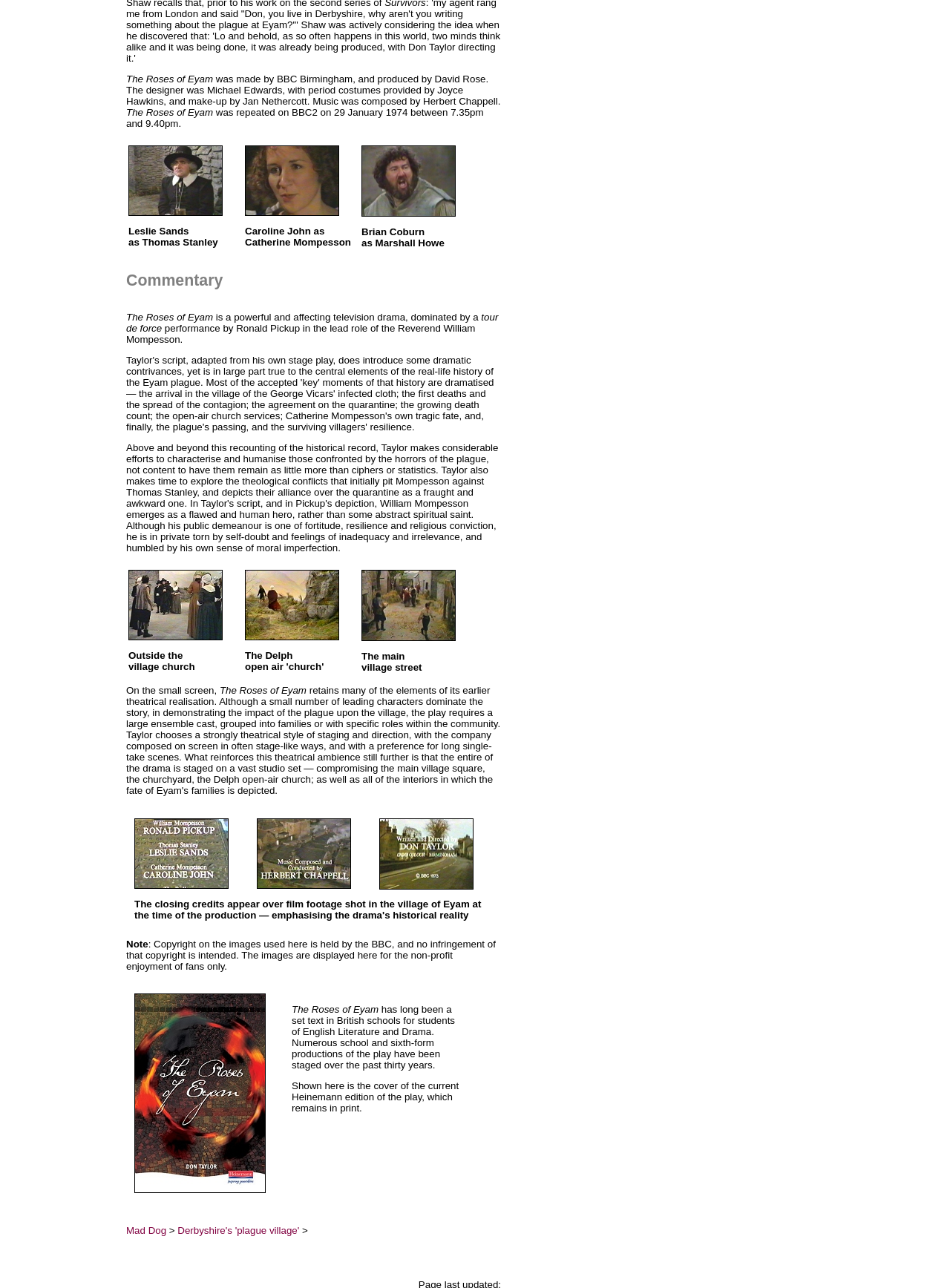From the webpage screenshot, identify the region described by Mad Dog. Provide the bounding box coordinates as (top-left x, top-left y, bottom-right x, bottom-right y), with each value being a floating point number between 0 and 1.

[0.133, 0.951, 0.175, 0.959]